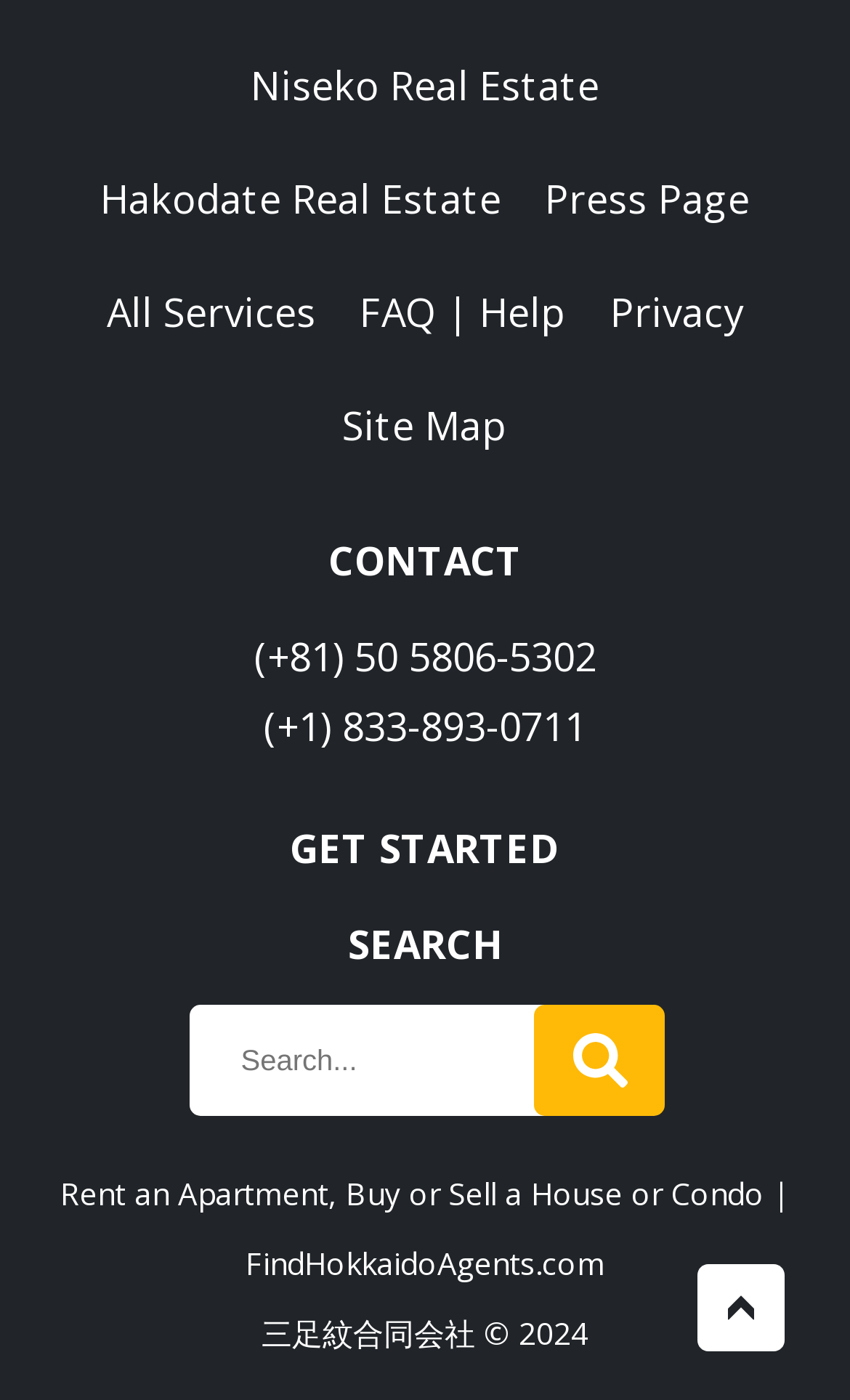Could you indicate the bounding box coordinates of the region to click in order to complete this instruction: "Search for apartments".

[0.222, 0.717, 0.778, 0.796]